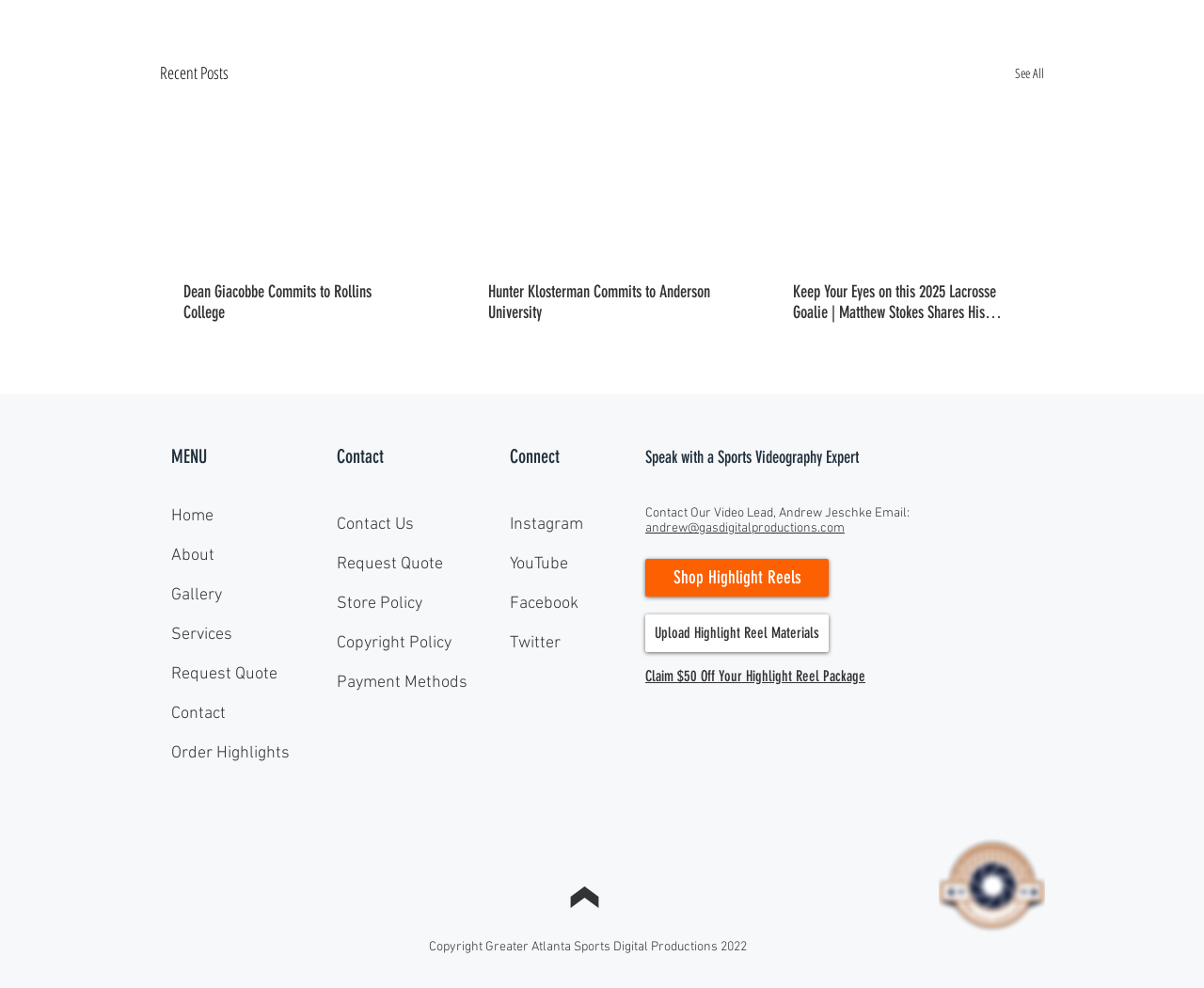Give a one-word or short phrase answer to the question: 
How many links are under the 'MENU' heading?

7